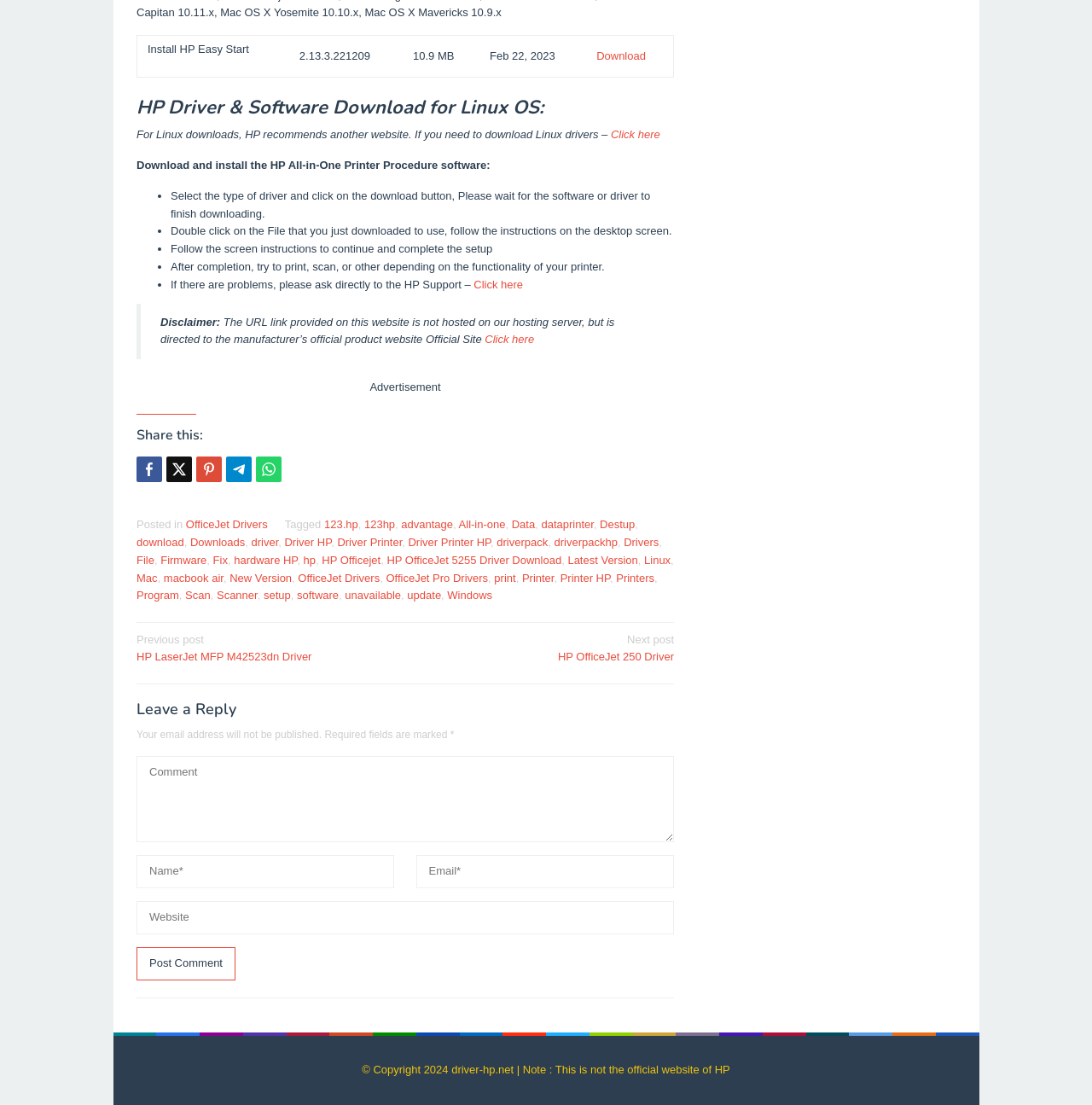Provide a brief response in the form of a single word or phrase:
How do I install the HP All-in-One Printer software?

Select the type of driver and click on the download button